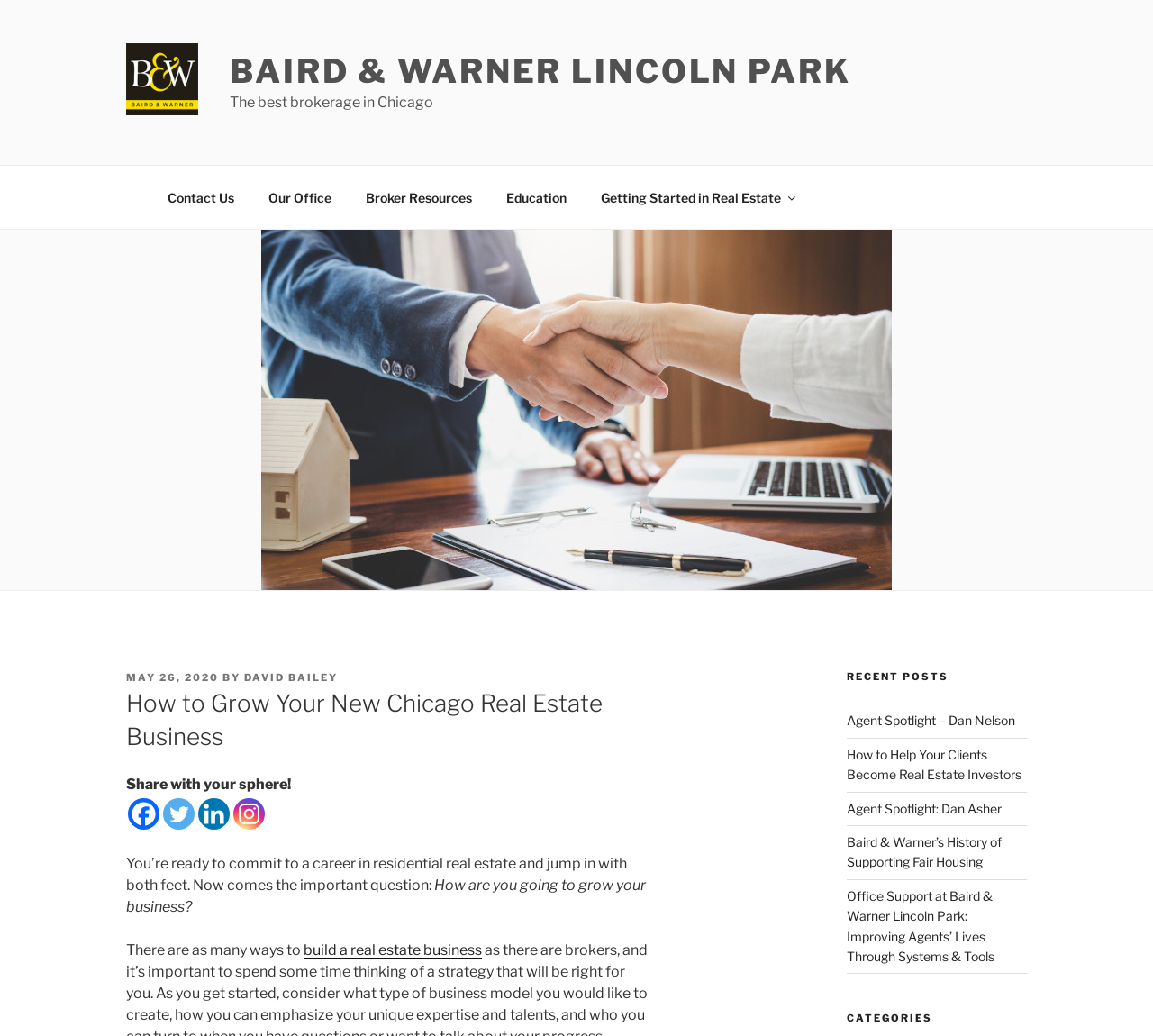Please specify the bounding box coordinates of the region to click in order to perform the following instruction: "Explore the 'Broker Resources' page".

[0.303, 0.169, 0.423, 0.212]